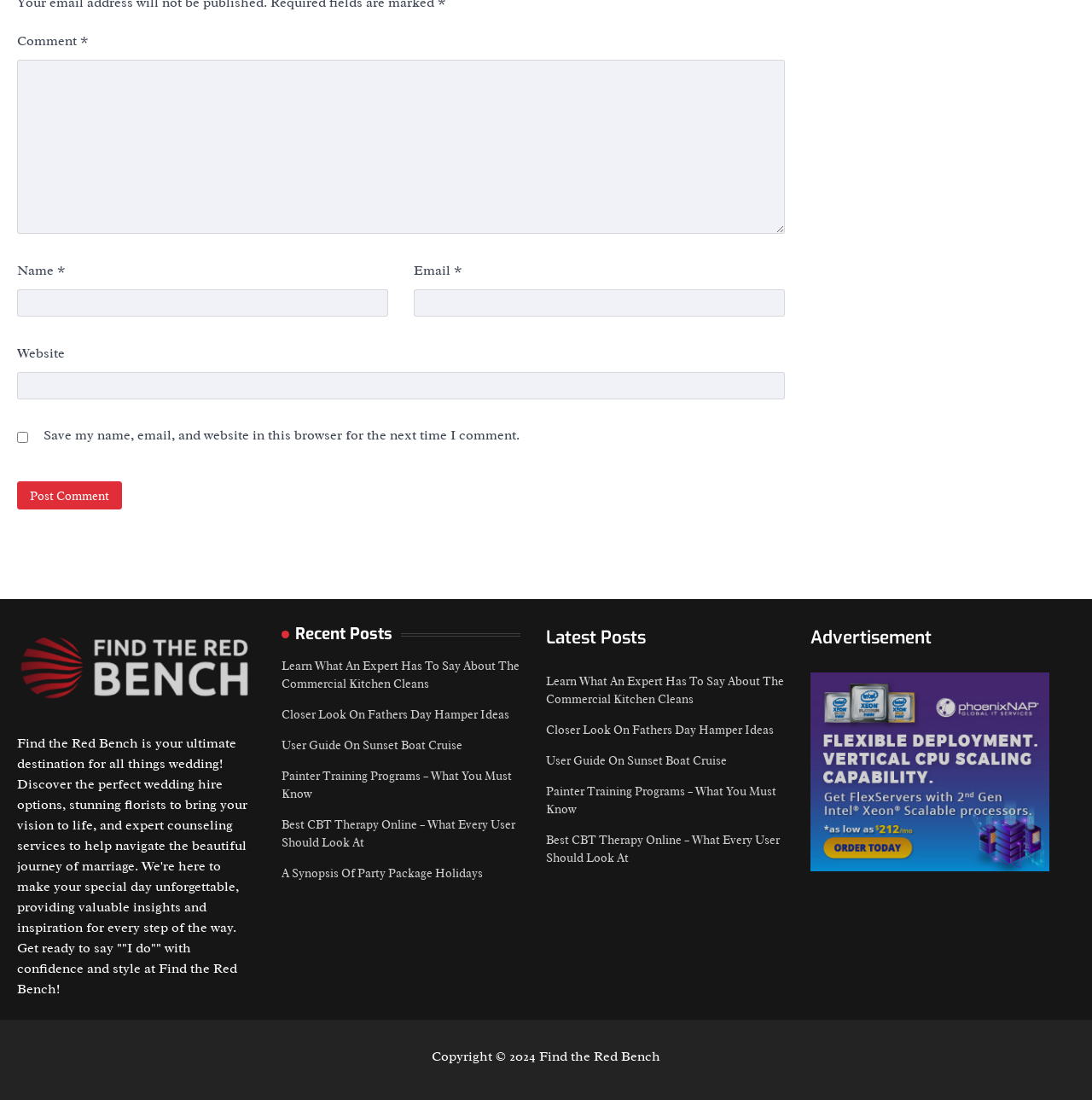Locate the bounding box coordinates of the element that should be clicked to execute the following instruction: "Enter a comment".

[0.016, 0.054, 0.719, 0.213]